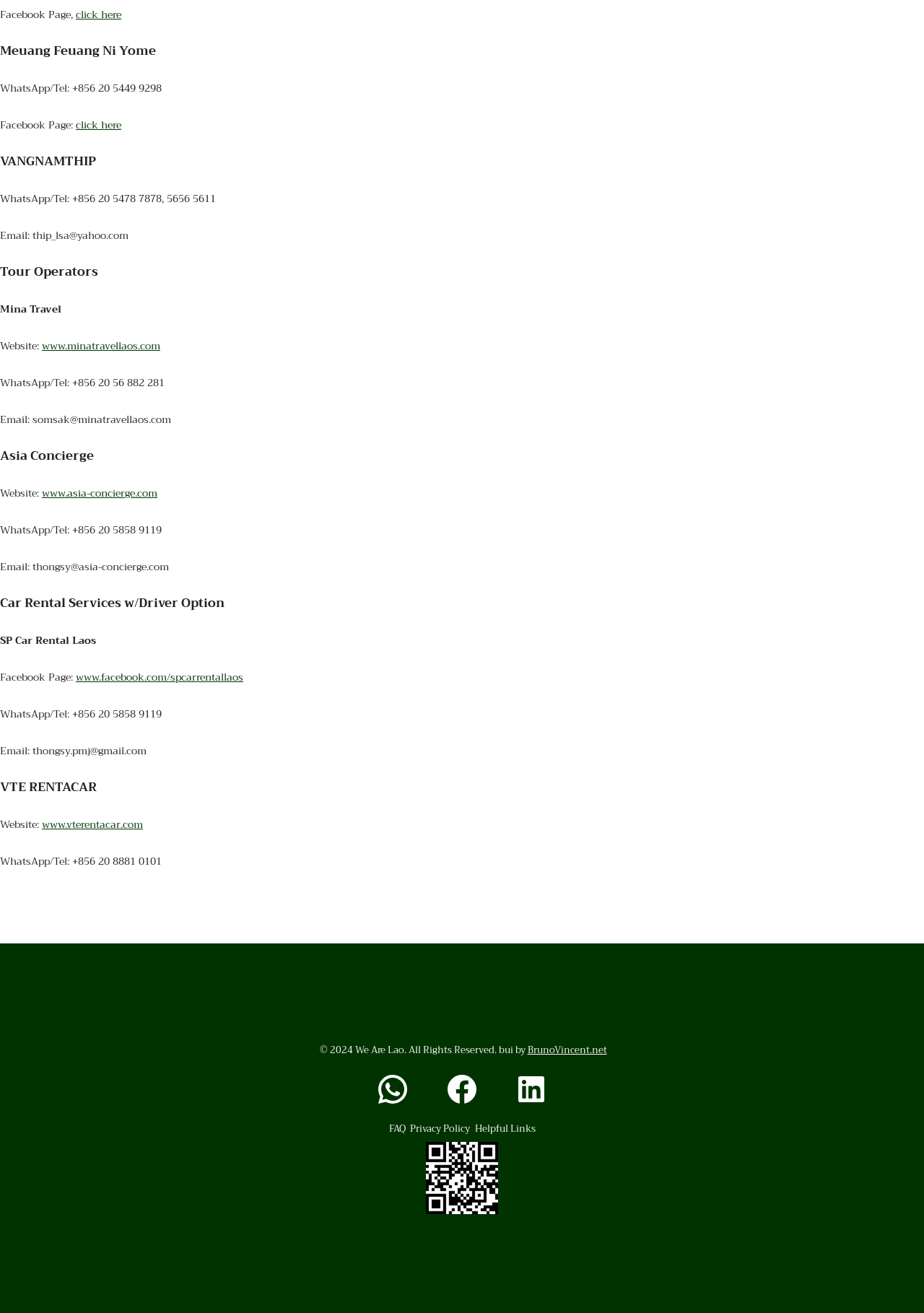Can you pinpoint the bounding box coordinates for the clickable element required for this instruction: "Check out SP Car Rental Laos Facebook Page"? The coordinates should be four float numbers between 0 and 1, i.e., [left, top, right, bottom].

[0.082, 0.509, 0.263, 0.522]